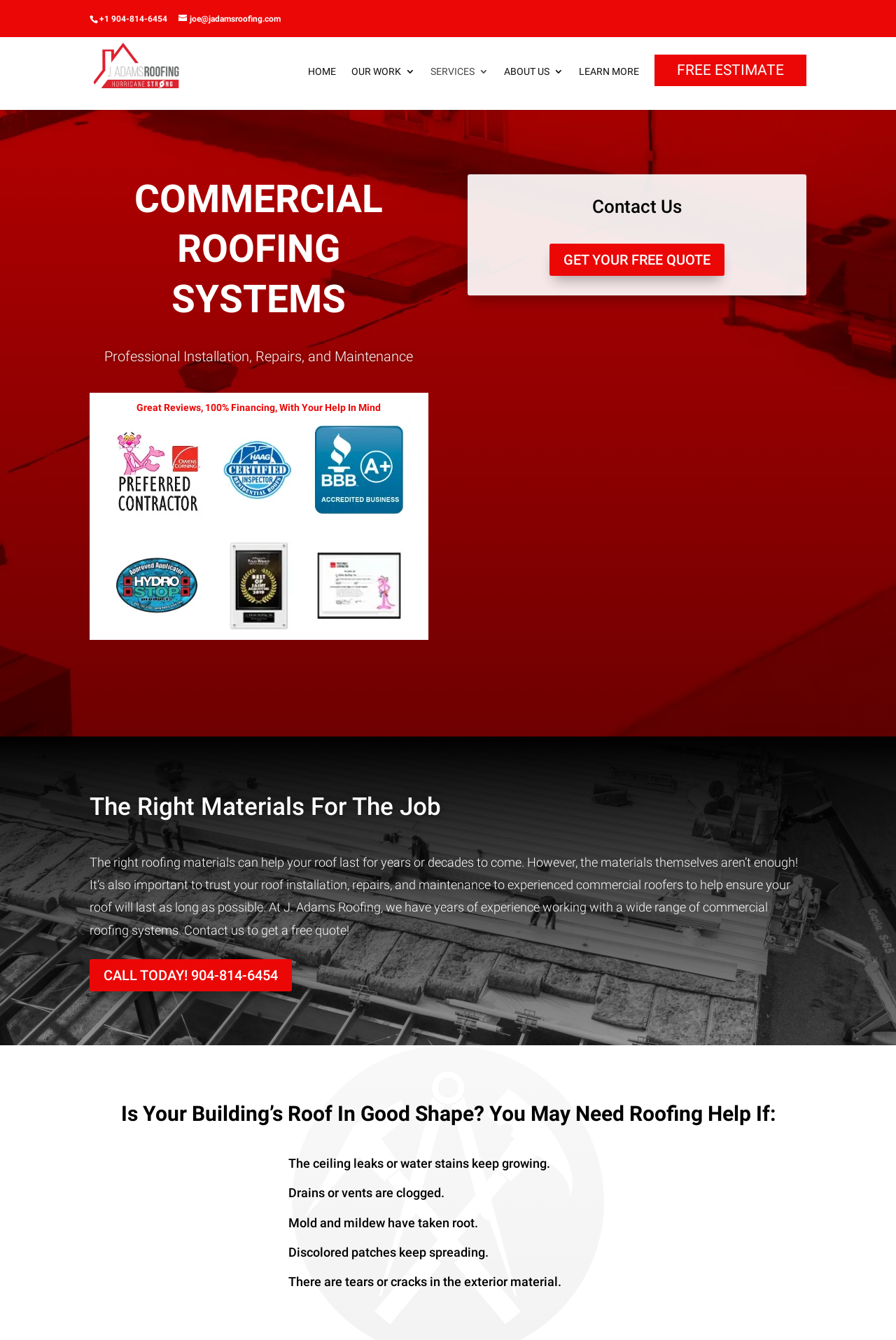What is the phone number to contact J Adams Roofing?
Using the picture, provide a one-word or short phrase answer.

+1 904-814-6454